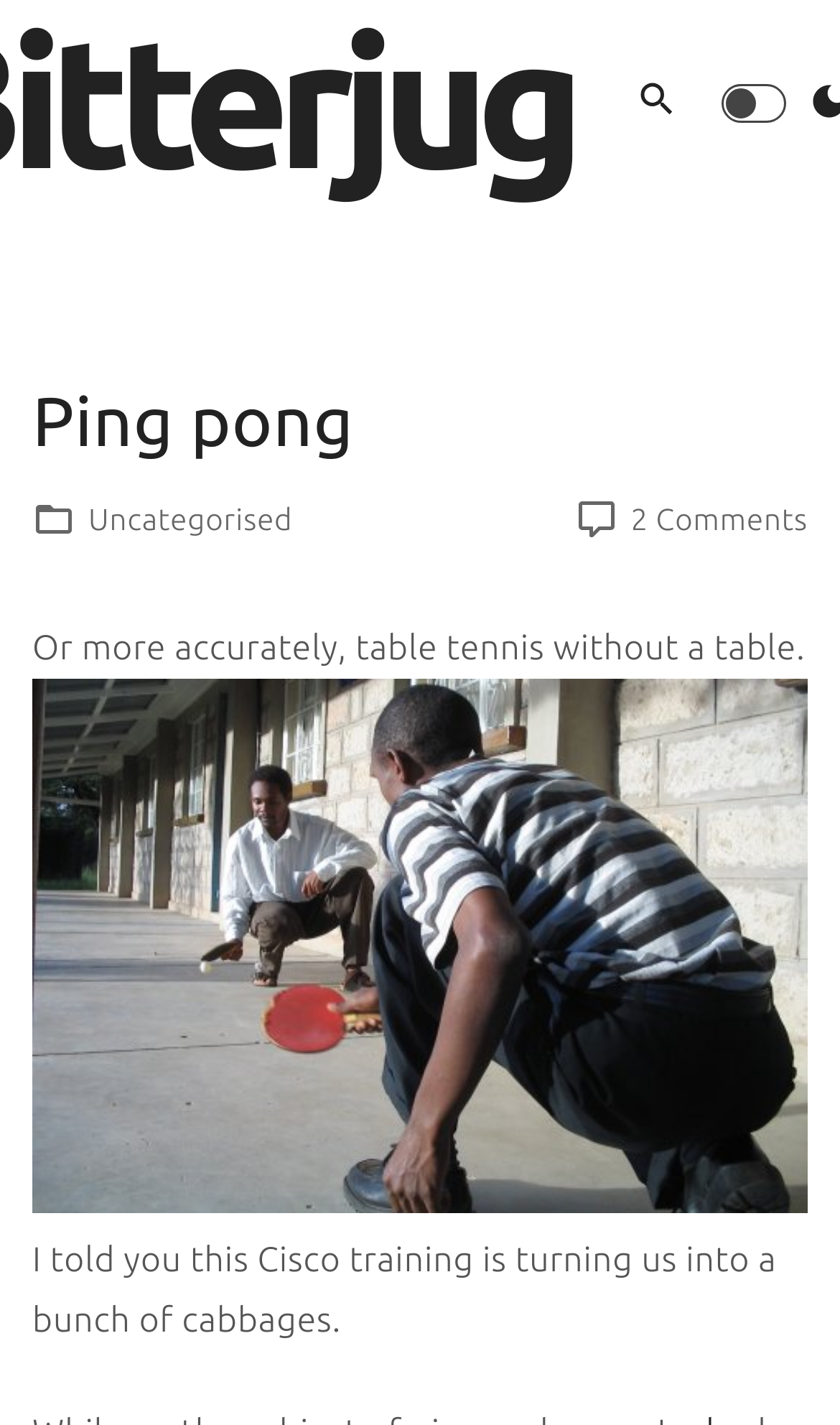Extract the bounding box coordinates for the described element: "aria-label="Search Dropdown Toggler"". The coordinates should be represented as four float numbers between 0 and 1: [left, top, right, bottom].

[0.722, 0.049, 0.843, 0.095]